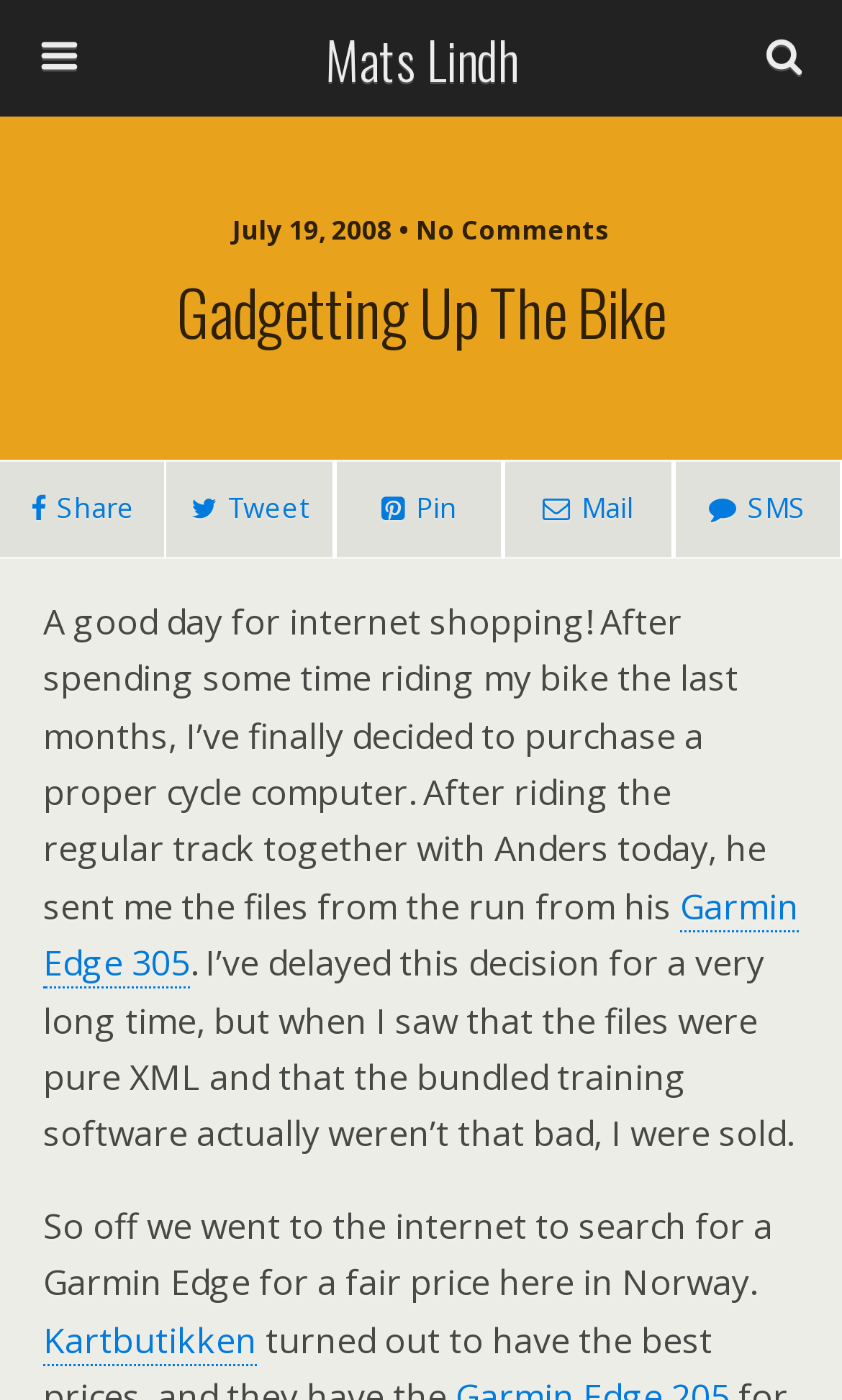For the following element description, predict the bounding box coordinates in the format (top-left x, top-left y, bottom-right x, bottom-right y). All values should be floating point numbers between 0 and 1. Description: Mats Lindh

[0.16, 0.0, 0.84, 0.083]